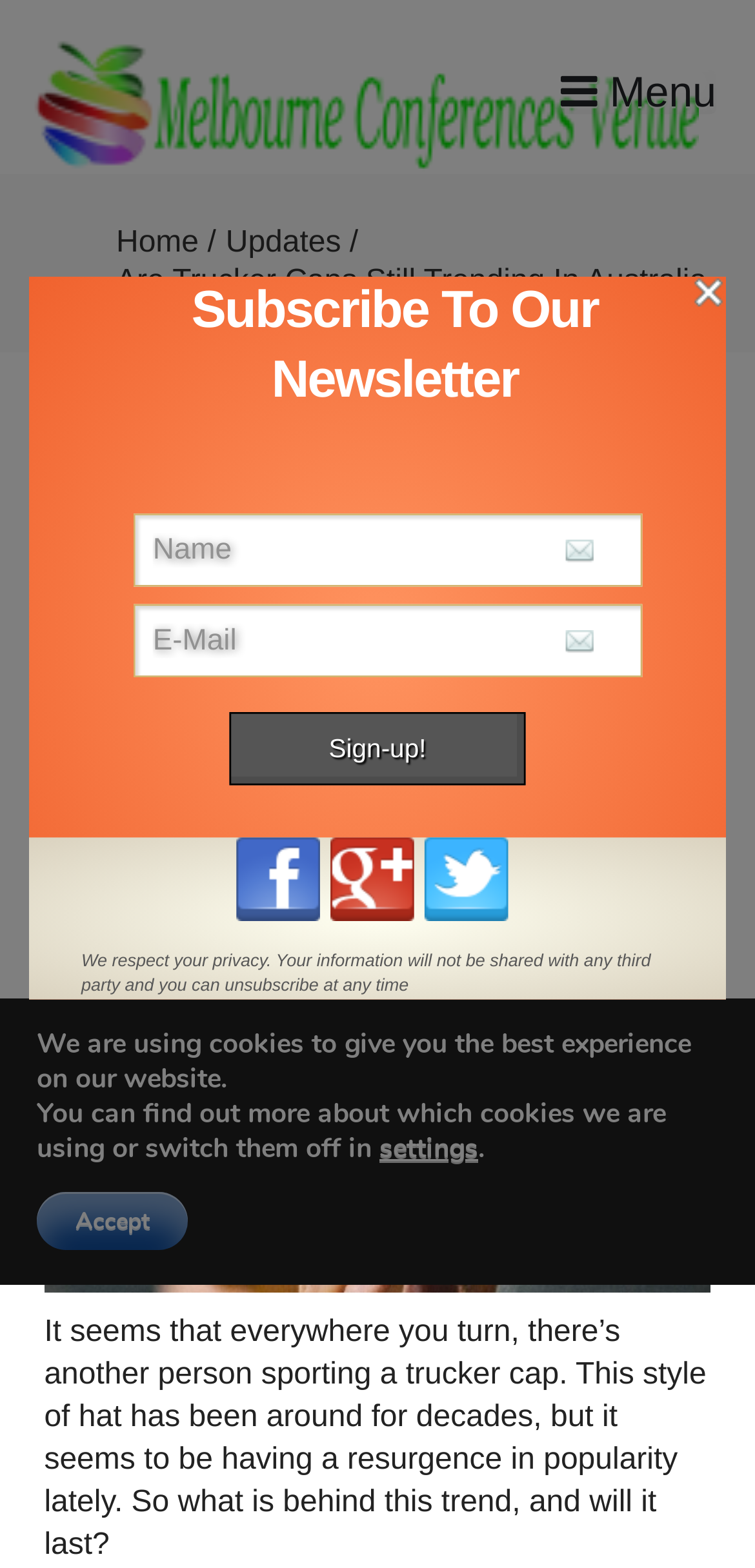Find the bounding box coordinates for the UI element that matches this description: "parent_node: Subscribe To Our Newsletter".

[0.915, 0.176, 0.962, 0.198]